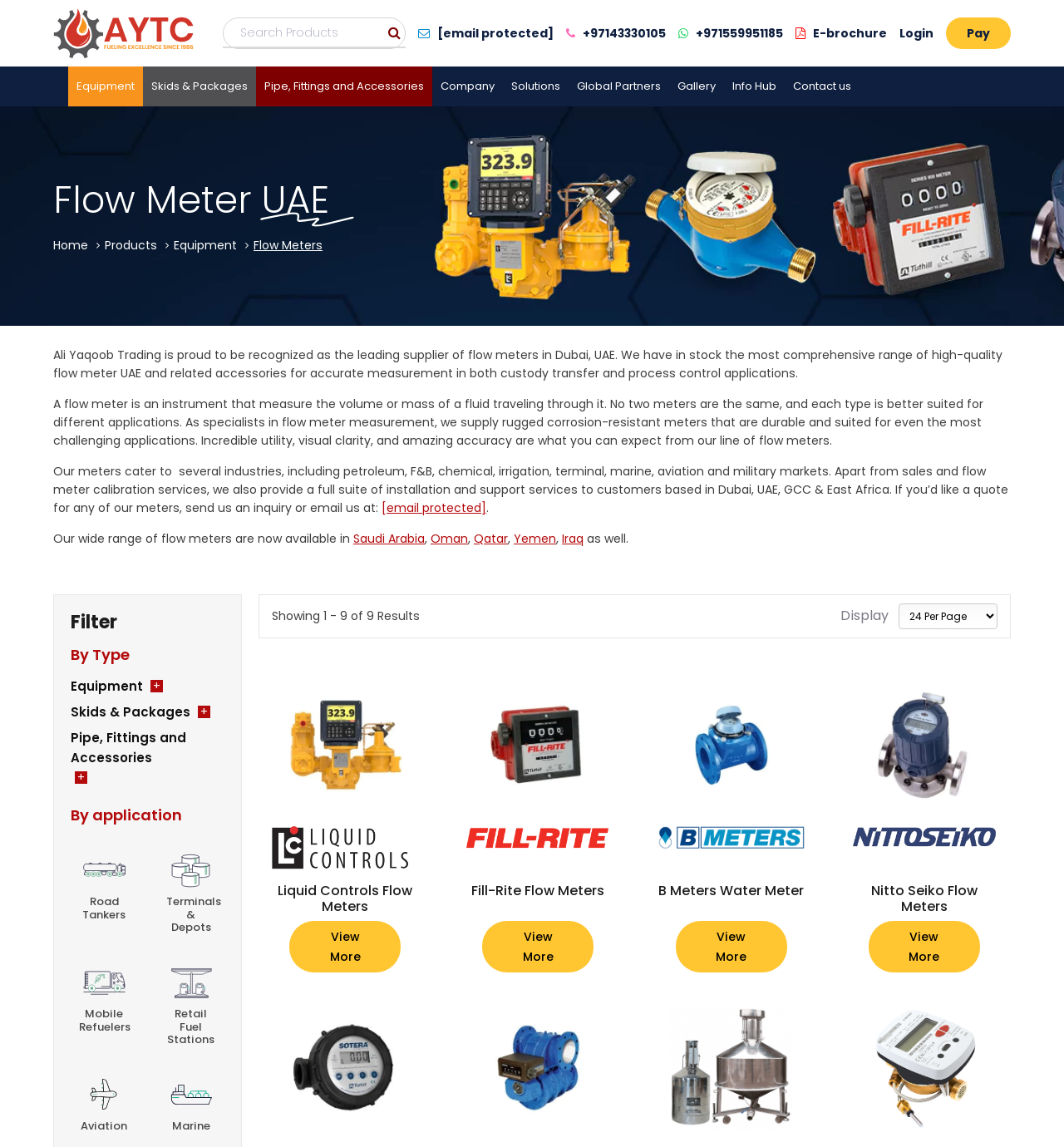Please provide a comprehensive answer to the question below using the information from the image: What is the theme of the products offered?

I inferred the theme of the products offered by looking at the product categories and individual product links, which suggest that the website specializes in industrial equipment and supplies, such as flow meters, pumps, and pipes.